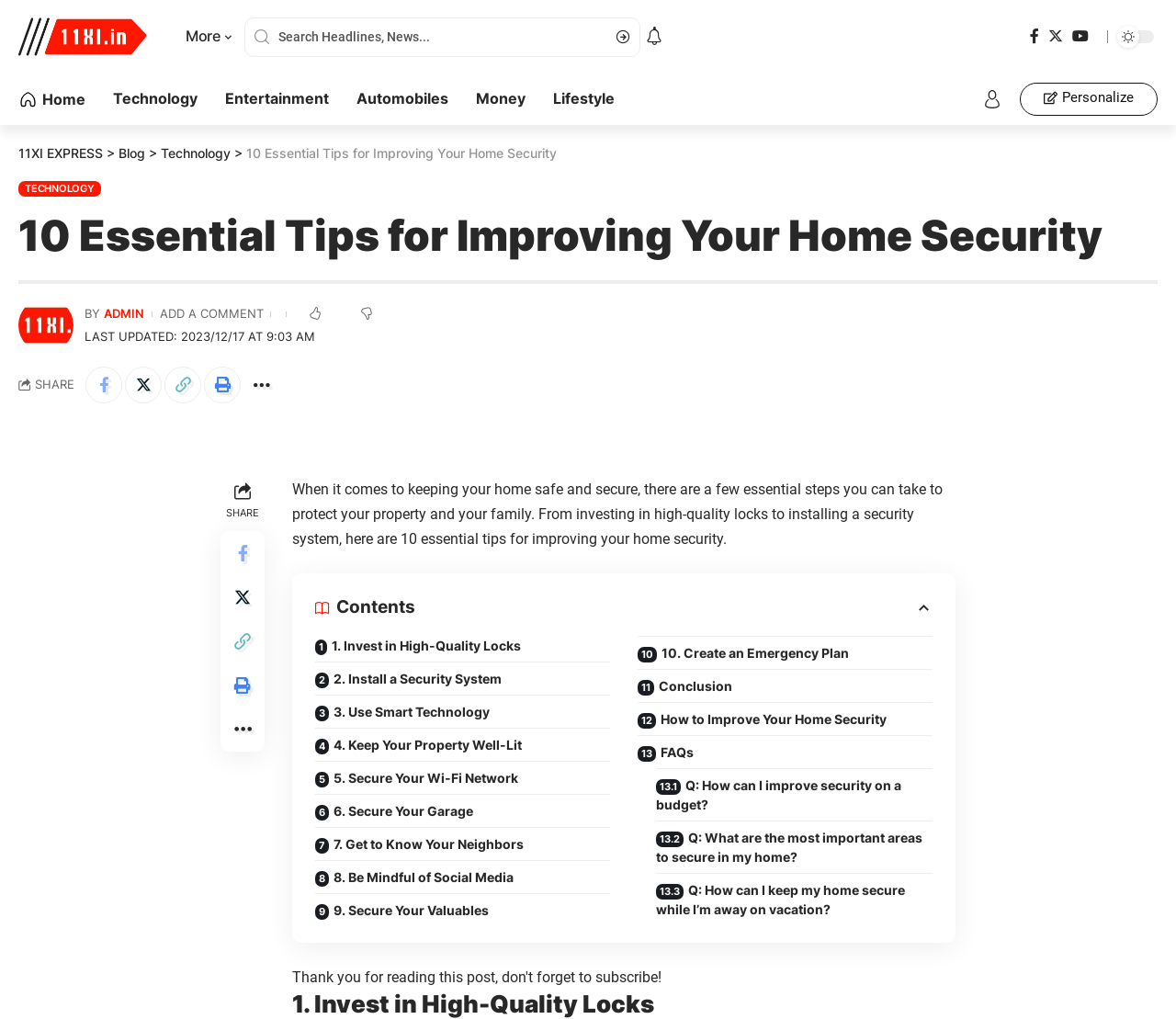What is the website's main topic?
Offer a detailed and full explanation in response to the question.

Based on the webpage's content, it appears to be focused on providing tips and advice on how to improve home security, with a list of 10 essential tips and additional information on related topics.